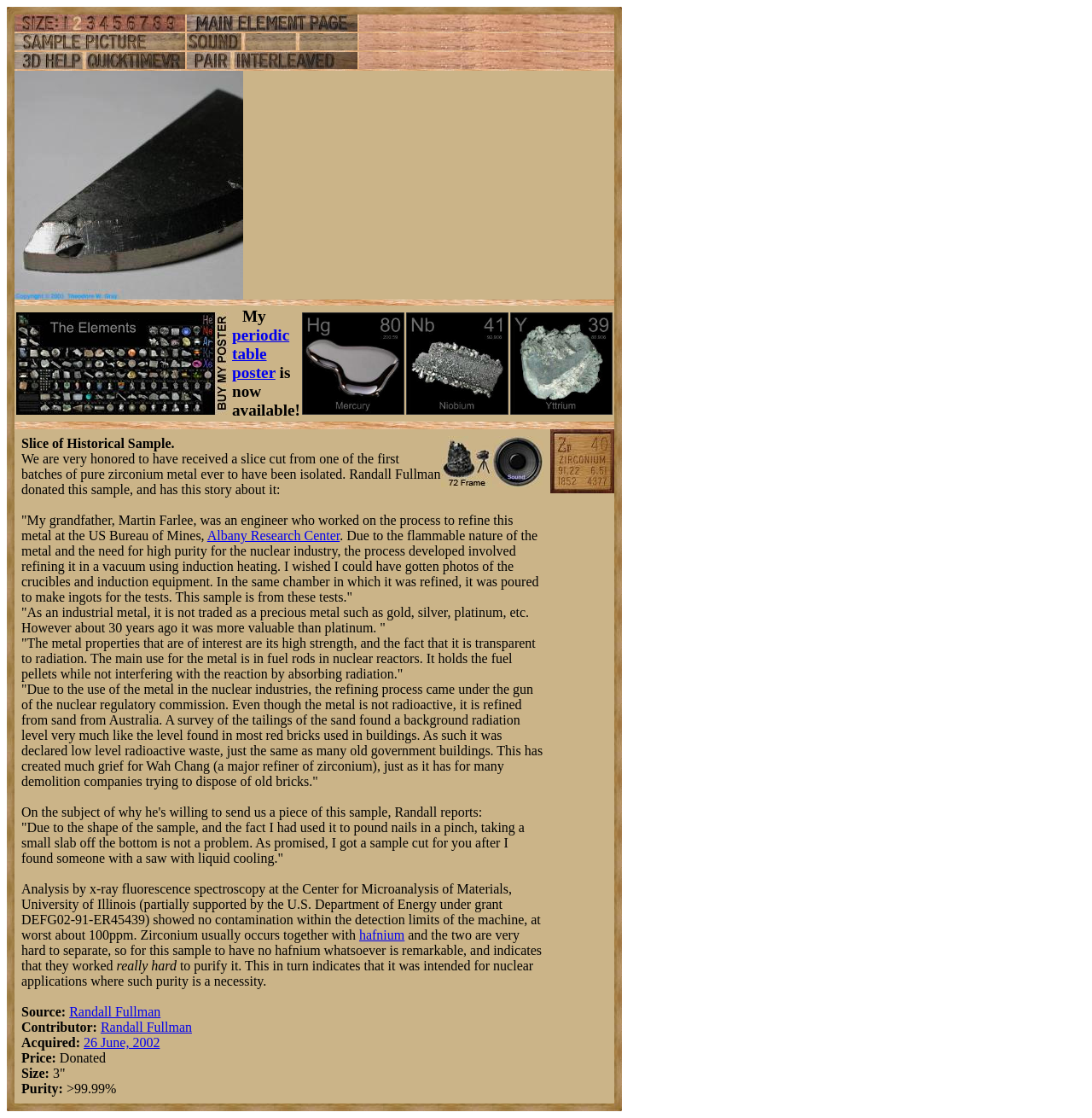Give a one-word or phrase response to the following question: Who donated the sample?

Randall Fullman